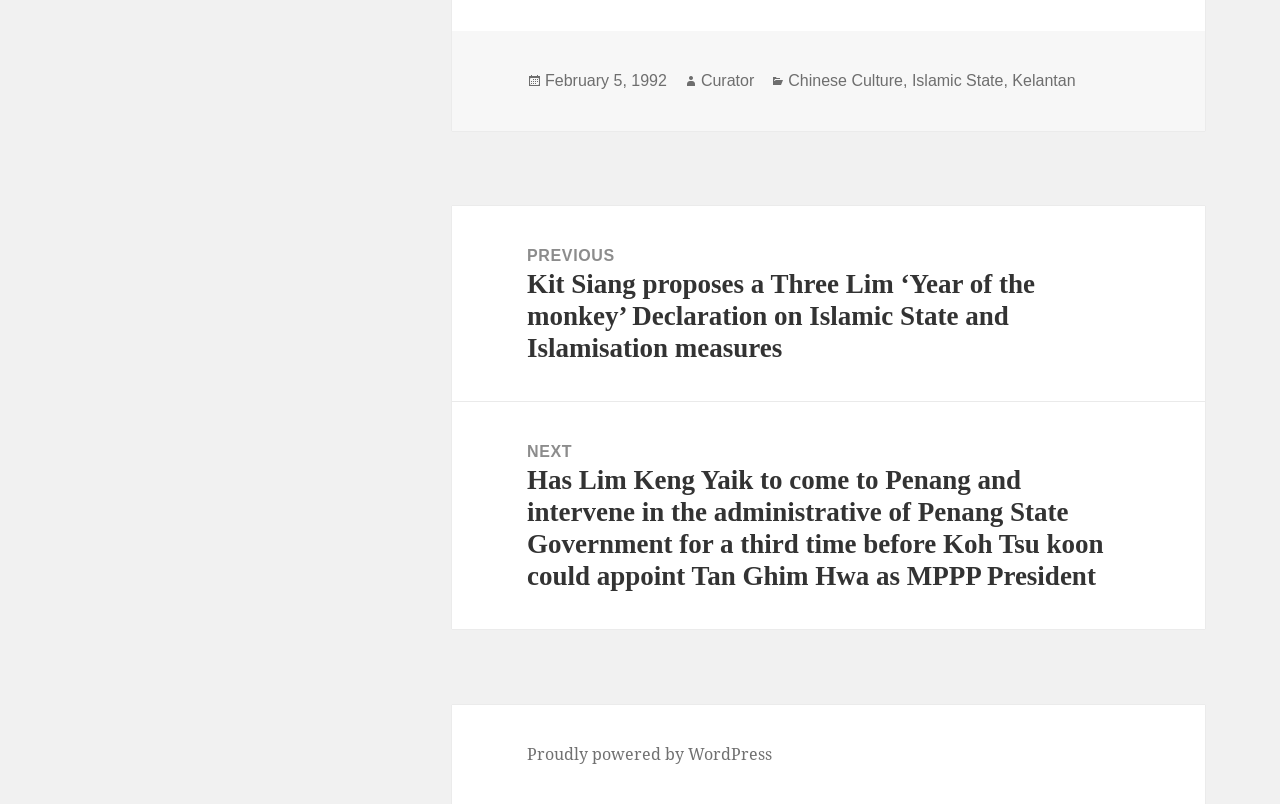Answer the question below with a single word or a brief phrase: 
What is the title of the previous post?

Kit Siang proposes a Three Lim ‘Year of the monkey’ Declaration on Islamic State and Islamisation measures